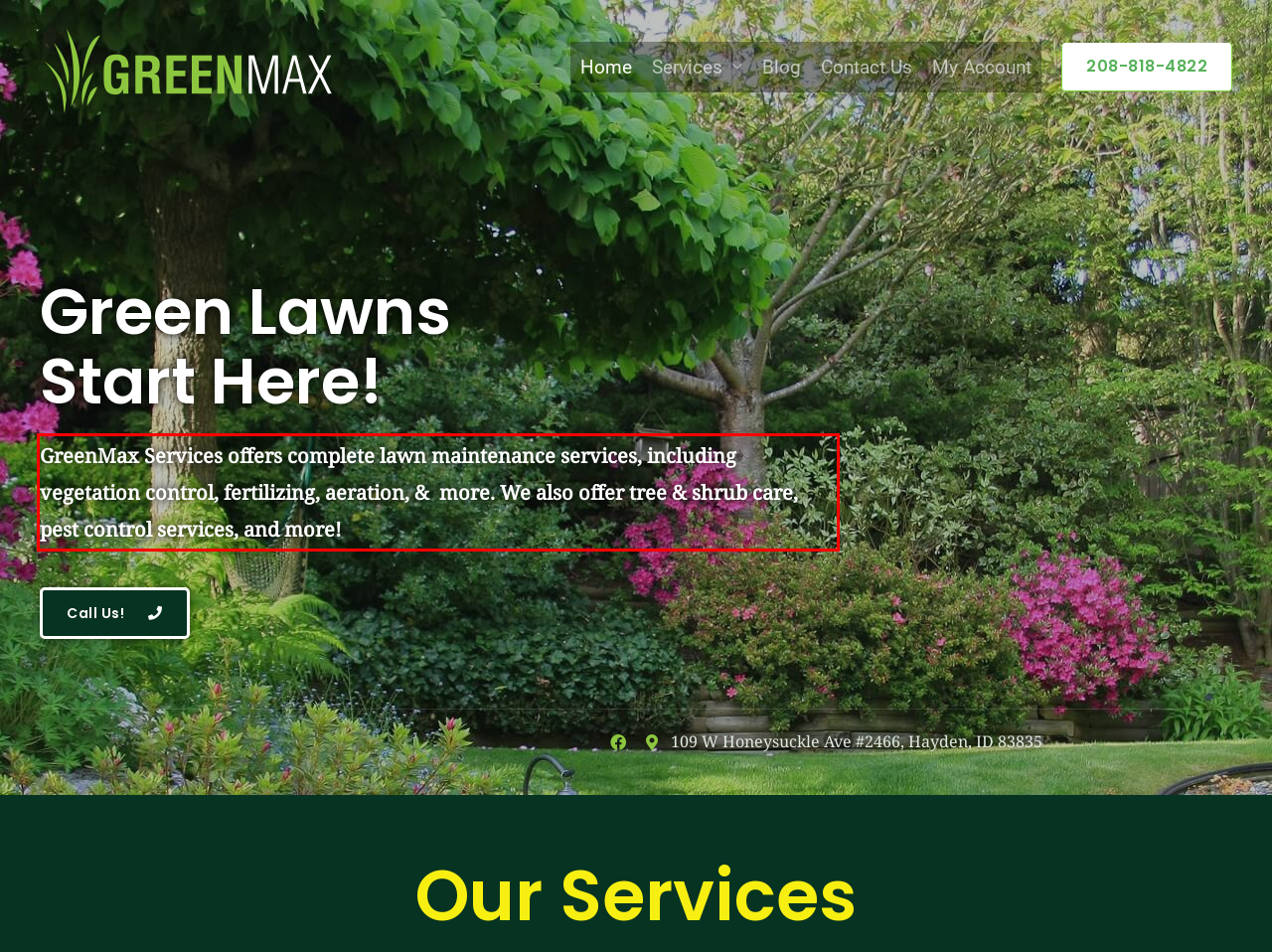You are given a screenshot with a red rectangle. Identify and extract the text within this red bounding box using OCR.

GreenMax Services offers complete lawn maintenance services, including vegetation control, fertilizing, aeration, & more. We also offer tree & shrub care, pest control services, and more!